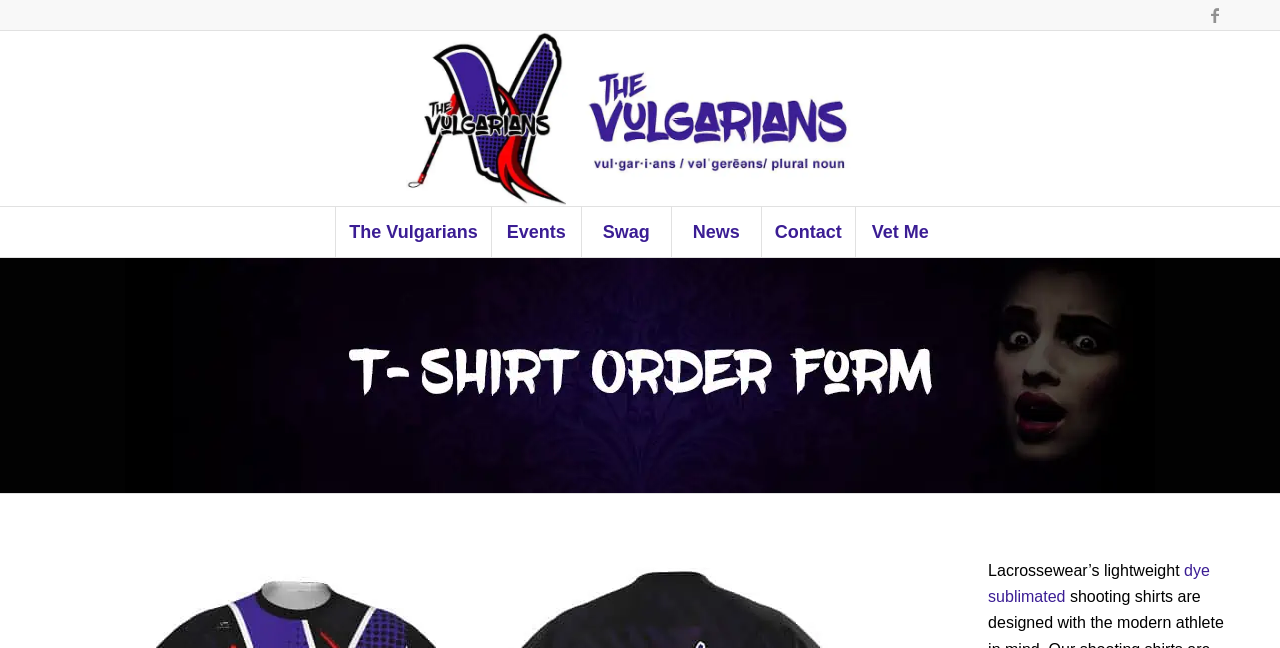Give the bounding box coordinates for this UI element: "aria-label="The Vulgarians vul-gar-i-ans"". The coordinates should be four float numbers between 0 and 1, arranged as [left, top, right, bottom].

[0.317, 0.048, 0.683, 0.318]